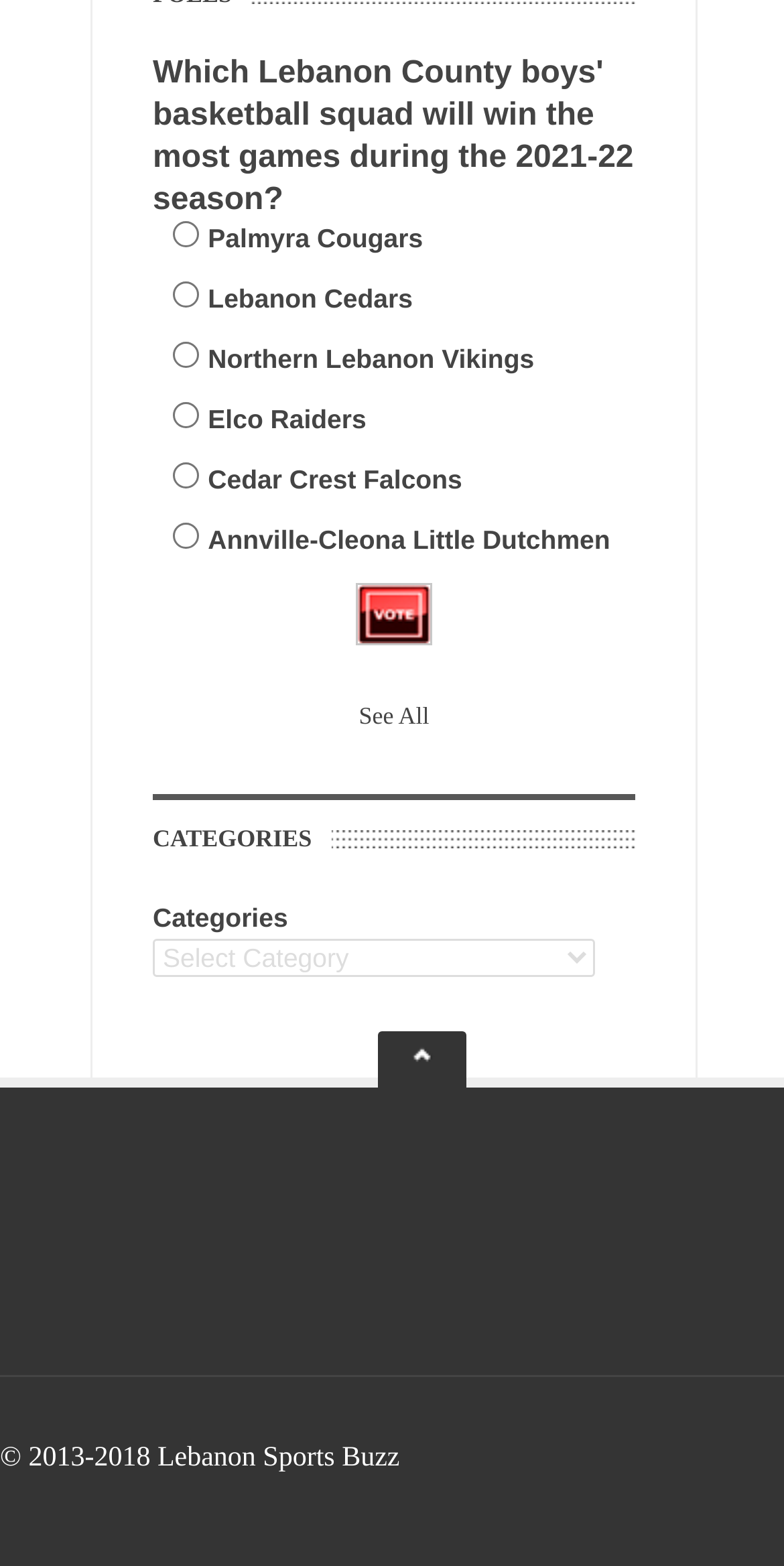Pinpoint the bounding box coordinates of the clickable element to carry out the following instruction: "Click Vote."

[0.454, 0.373, 0.551, 0.412]